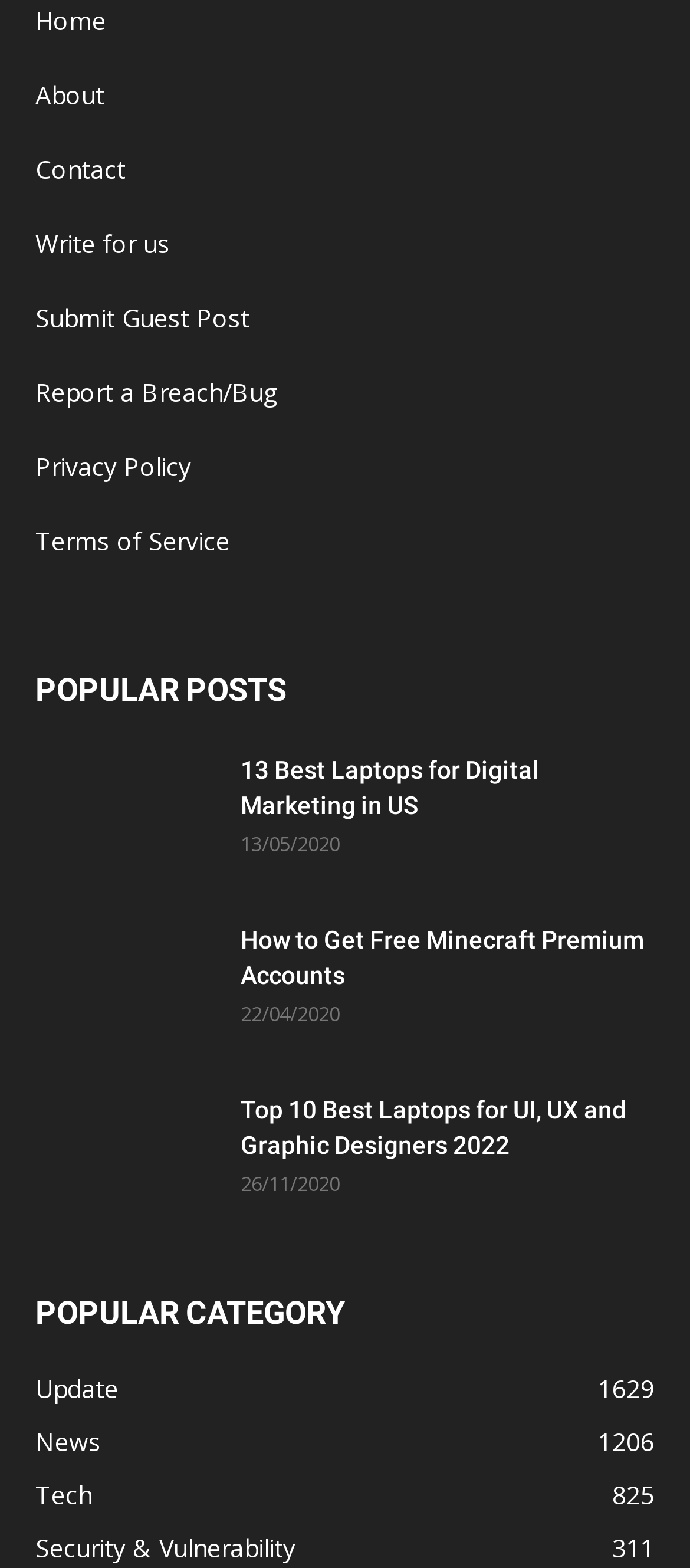Can you identify the bounding box coordinates of the clickable region needed to carry out this instruction: 'View the 'Top 10 Best Laptops for UI, UX and Graphic Designers 2022' post'? The coordinates should be four float numbers within the range of 0 to 1, stated as [left, top, right, bottom].

[0.349, 0.696, 0.949, 0.741]